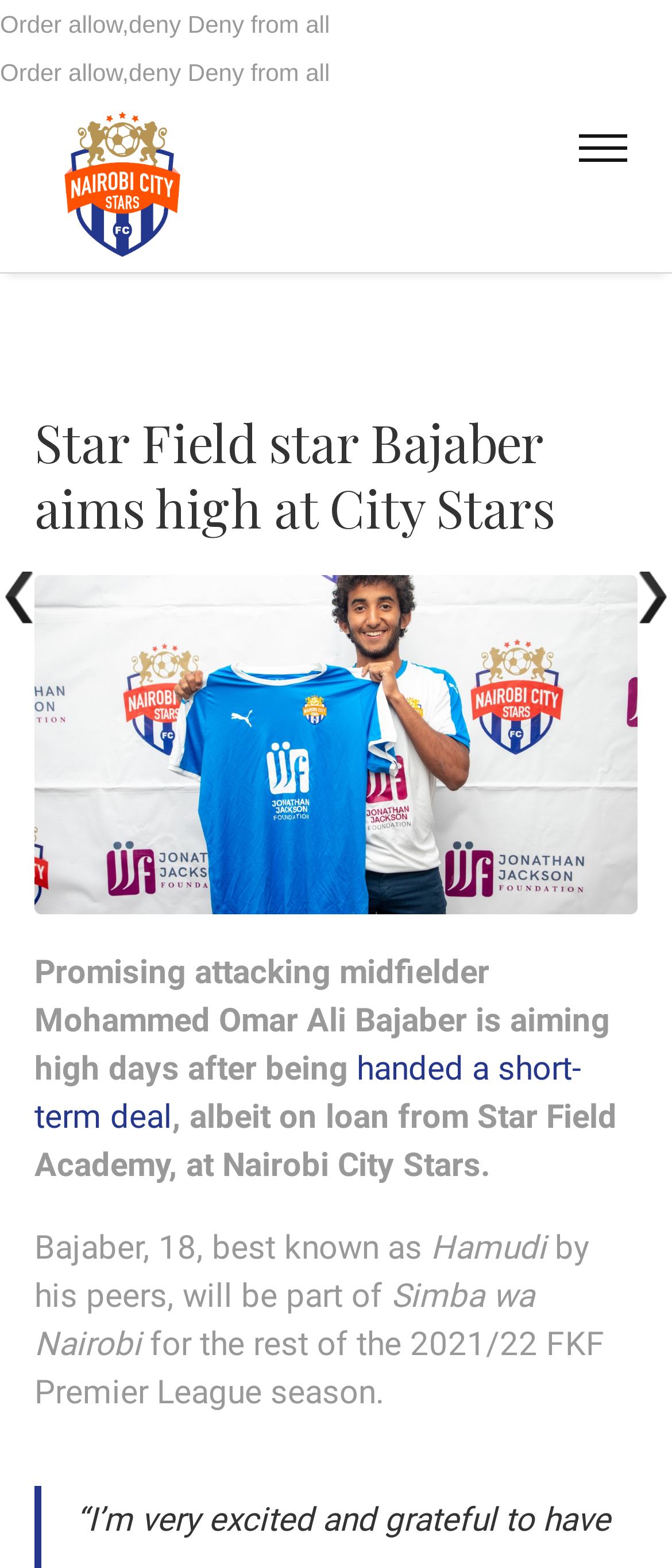How old is the football player?
Answer with a single word or short phrase according to what you see in the image.

18